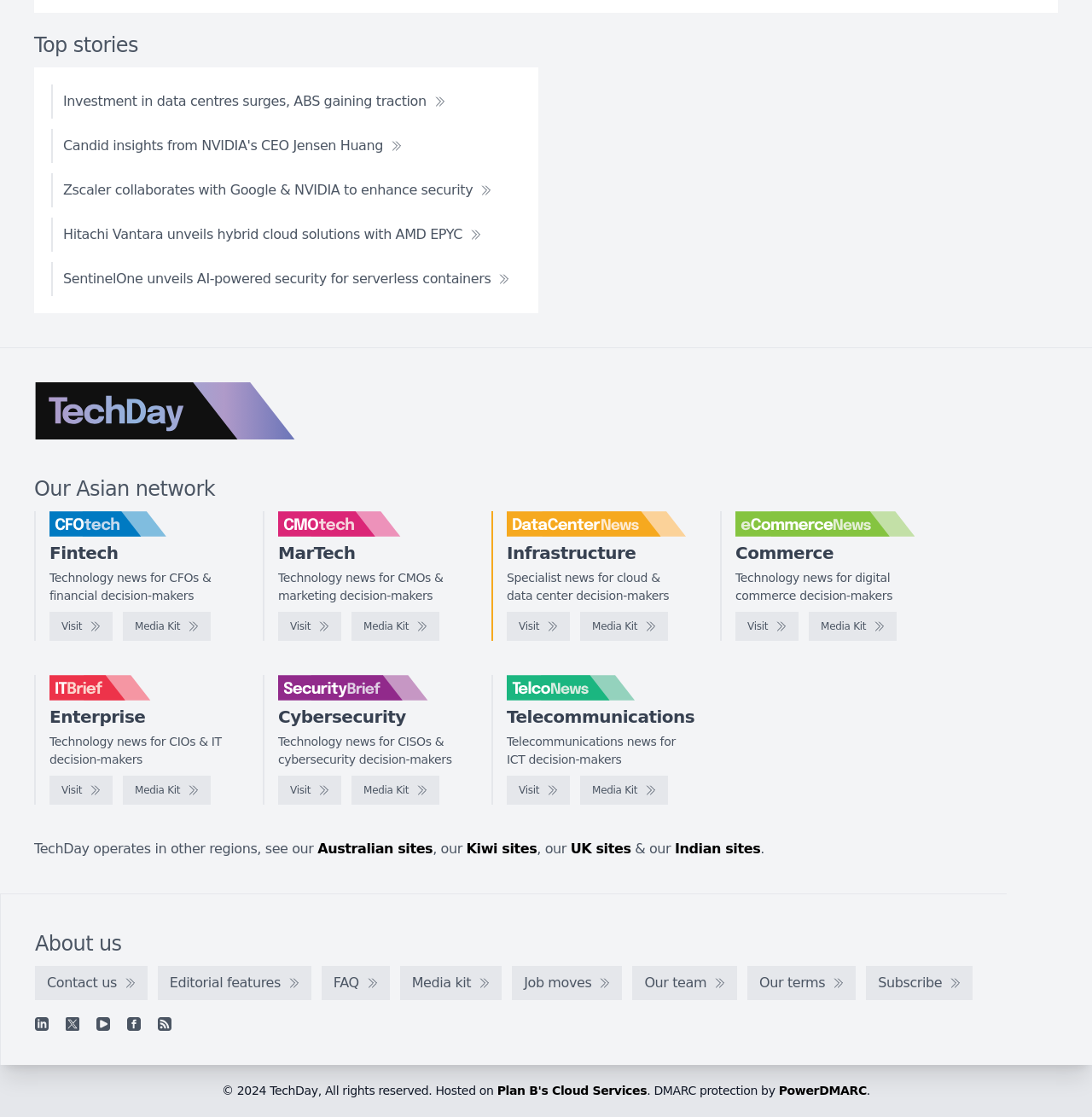Determine the bounding box coordinates of the UI element that matches the following description: "June 11, 2019". The coordinates should be four float numbers between 0 and 1 in the format [left, top, right, bottom].

None